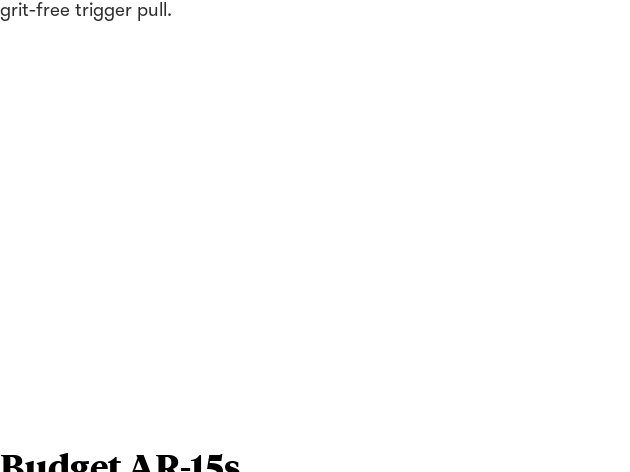Explain the image in detail, mentioning the main subjects and background elements.

The image showcases the Springfield Armory Saint Victor, a mid-level AR-15 rifle known for its lightweight carbine design and remarkable features. It is highlighted for its corrosion-resistant finish and a 15-inch M-LOK free-float handguard, making it compact yet powerful. A standout attribute is its nickel boron-coated flat trigger, designed for ergonomic comfort, enhancing accuracy with a smooth, grit-free trigger pull. The image is situated within a section discussing budget AR-15 options, emphasizing the value and versatility of this firearm in various shooting contexts.